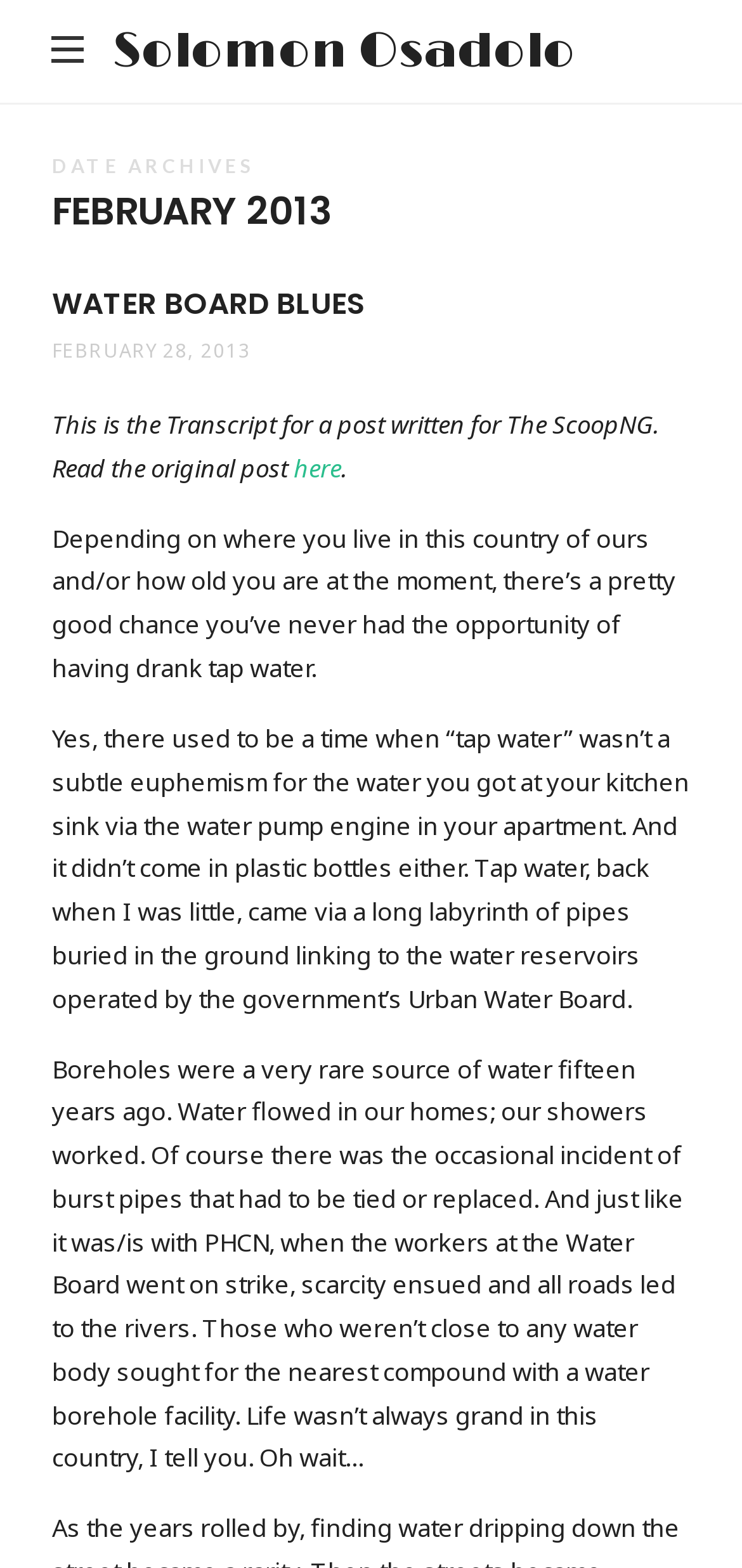Is there a link to the original post?
Based on the screenshot, provide a one-word or short-phrase response.

Yes